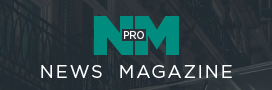Break down the image into a detailed narrative.

The image features the logo of "NIM PRO," a news magazine, prominently displayed. The logo is designed with a modern aesthetic, featuring the initials "NIM" in bold, teal lettering, conveying a sense of professionalism and authority. Beneath the initials, the words "NEWS MAGAZINE" are presented in a sleek, understated font, reinforcing the publication's focus on news and information. The background hints at a sophisticated design, suggesting a connection to current events and media, appealing to an audience seeking reliable news coverage. This logo symbolizes the magazine's commitment to delivering quality journalism and engaging articles to its readers.